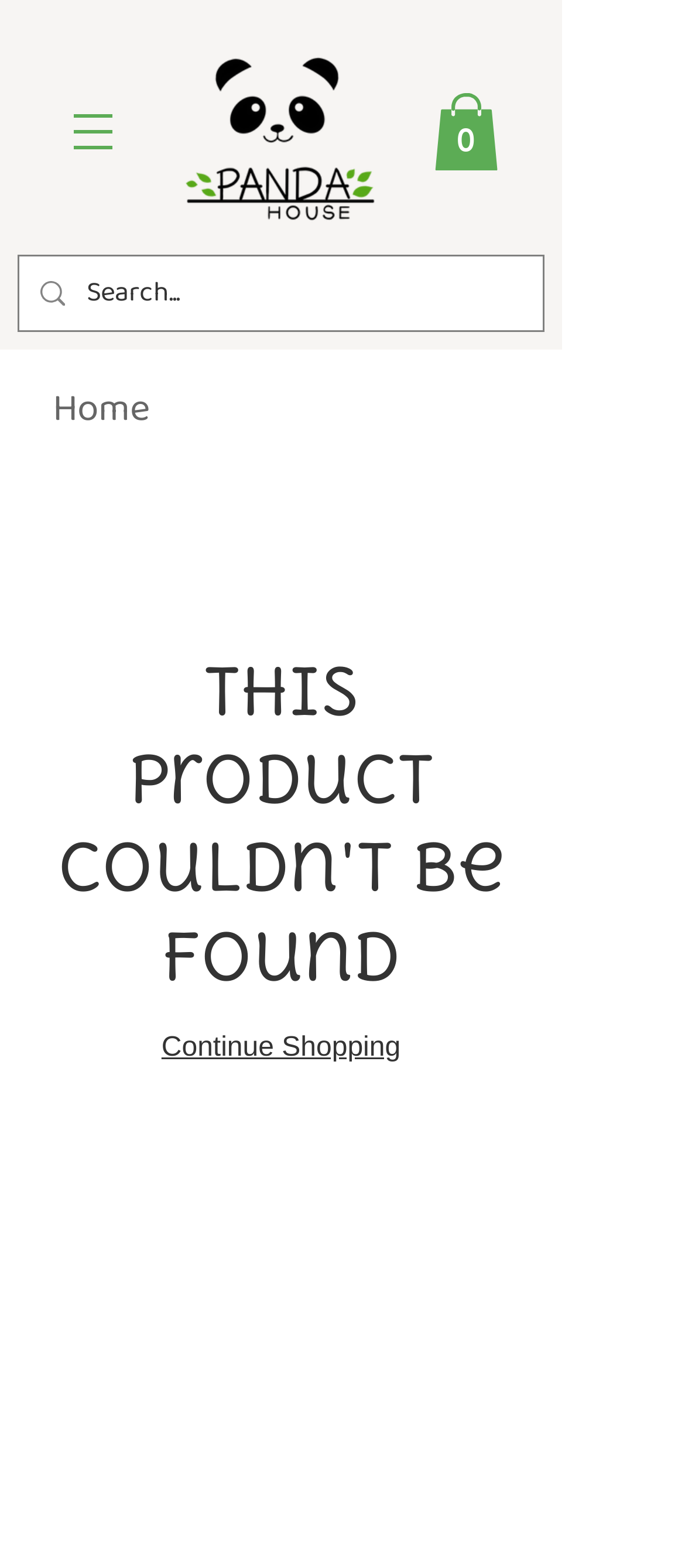Locate the bounding box of the user interface element based on this description: "0".

[0.633, 0.059, 0.728, 0.109]